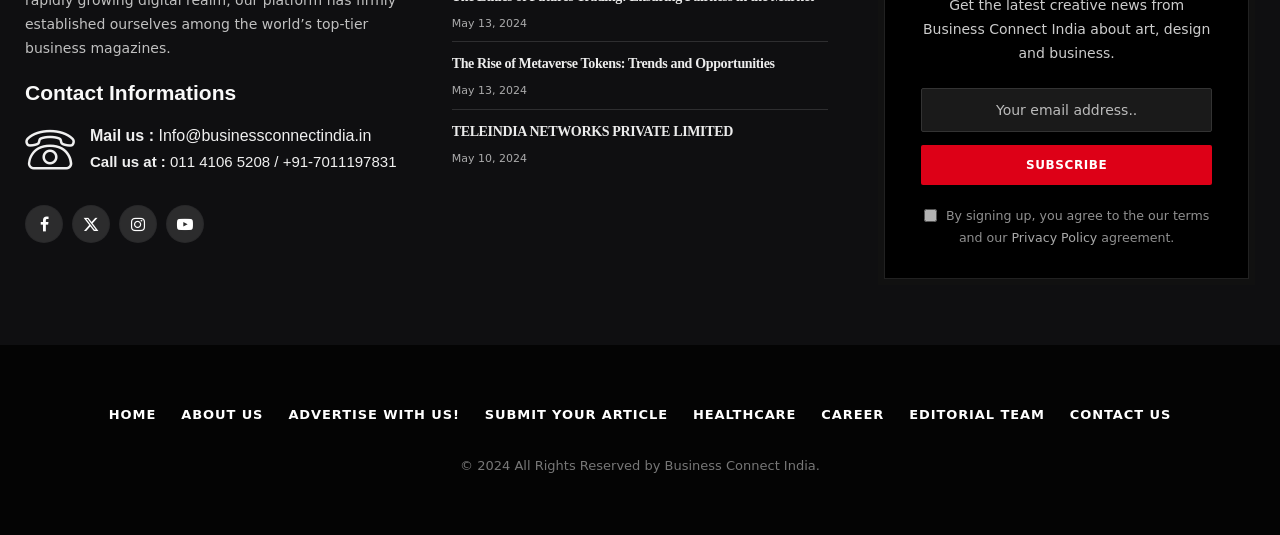Locate the bounding box coordinates of the element to click to perform the following action: 'Visit Facebook page'. The coordinates should be given as four float values between 0 and 1, in the form of [left, top, right, bottom].

[0.02, 0.383, 0.049, 0.454]